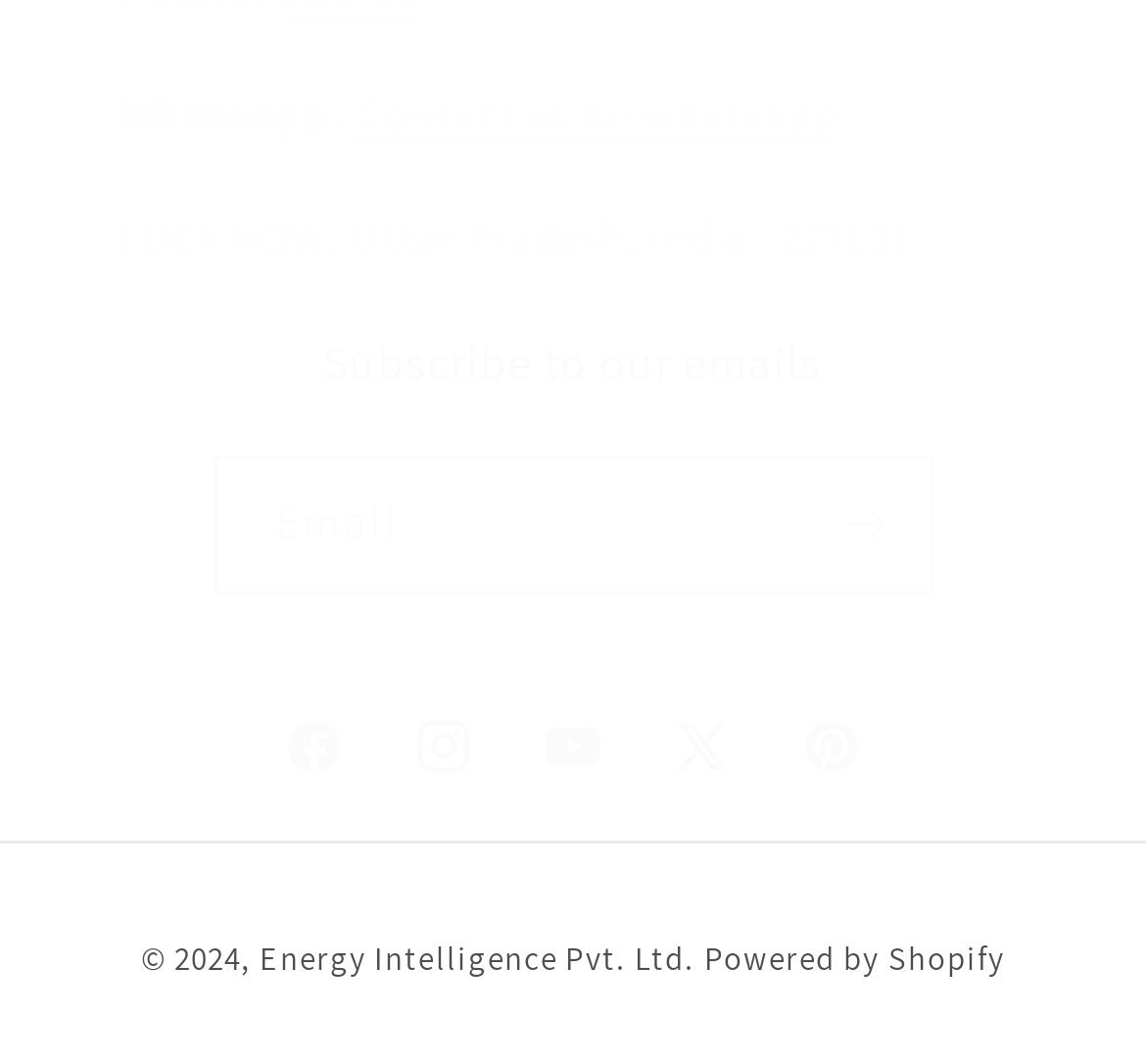What is the payment method section title?
Using the image, provide a concise answer in one word or a short phrase.

Payment methods